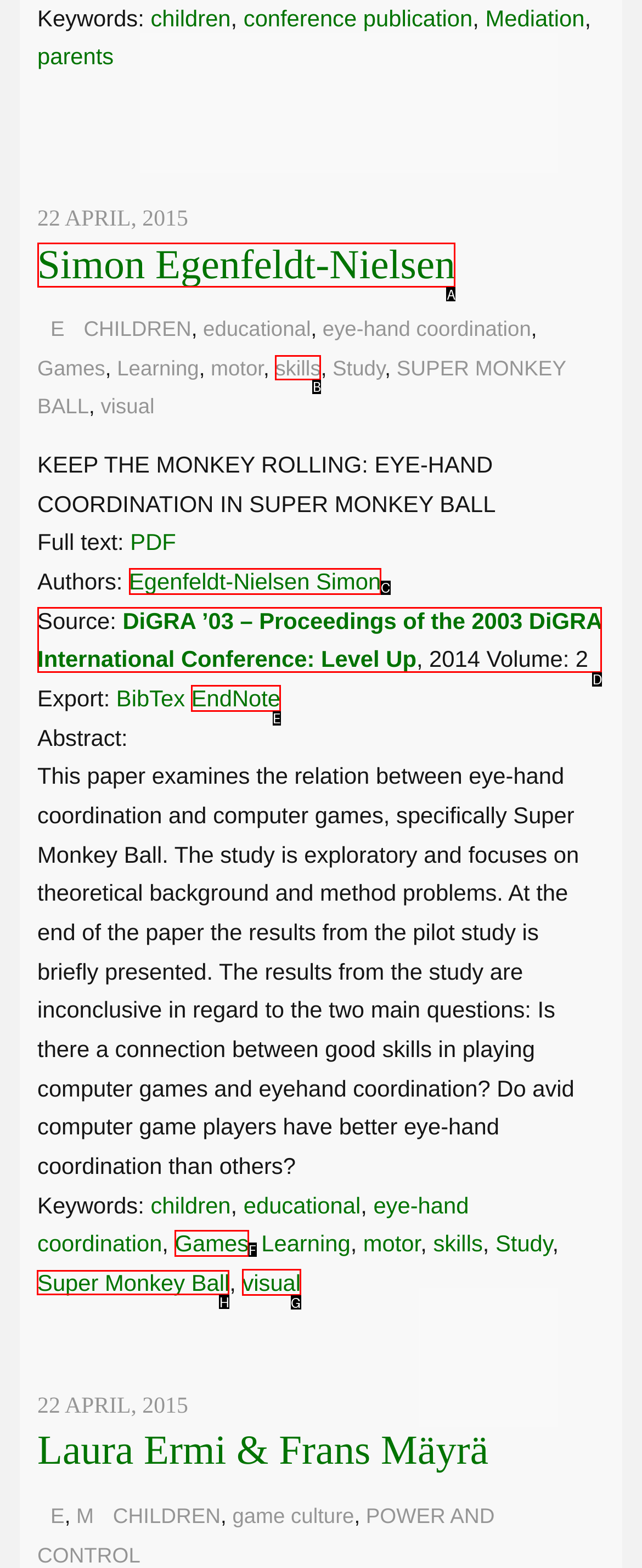Select the letter of the UI element you need to click to complete this task: Click on the 'Super Monkey Ball' link.

H